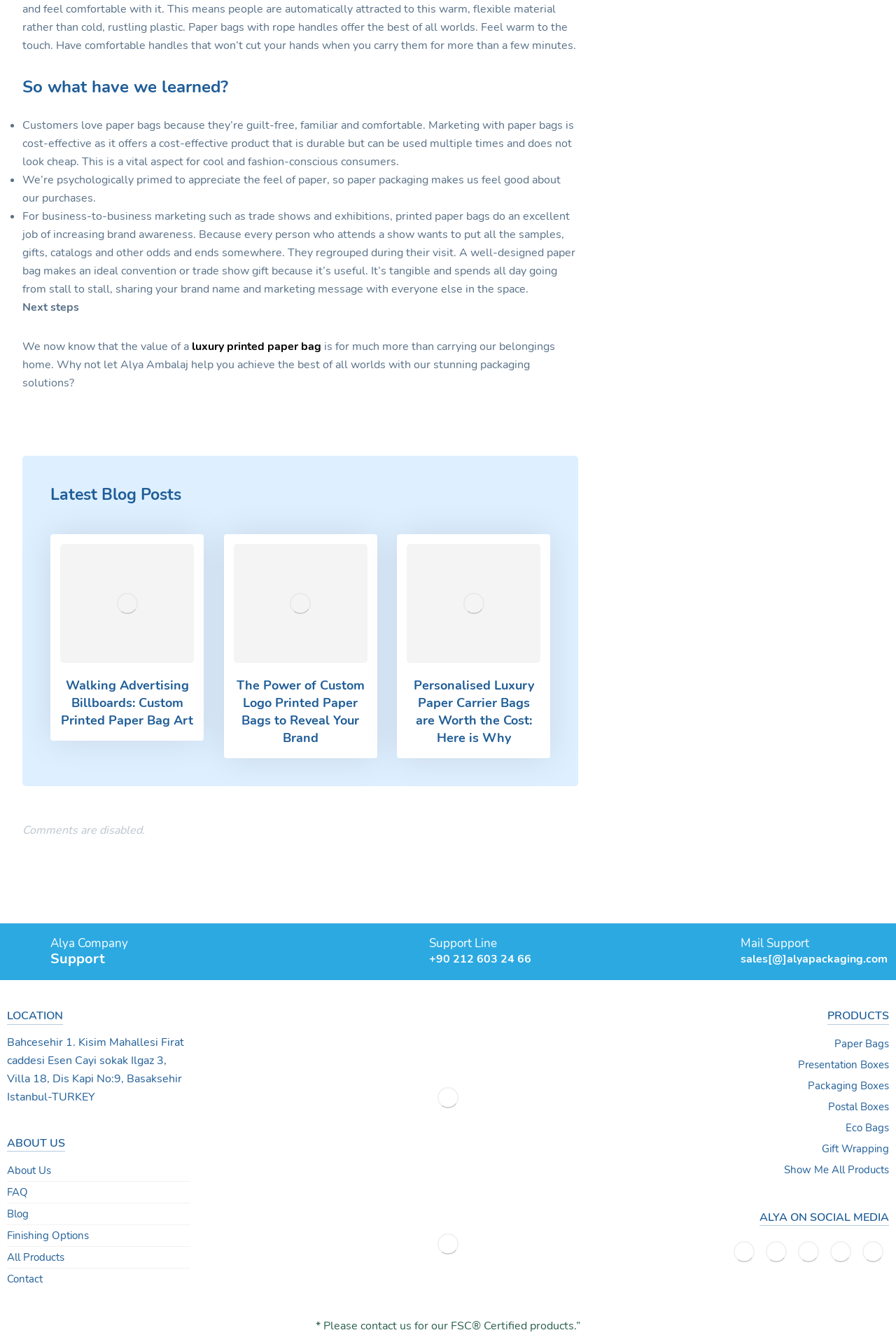What type of products does the company offer?
Refer to the image and answer the question using a single word or phrase.

Packaging products